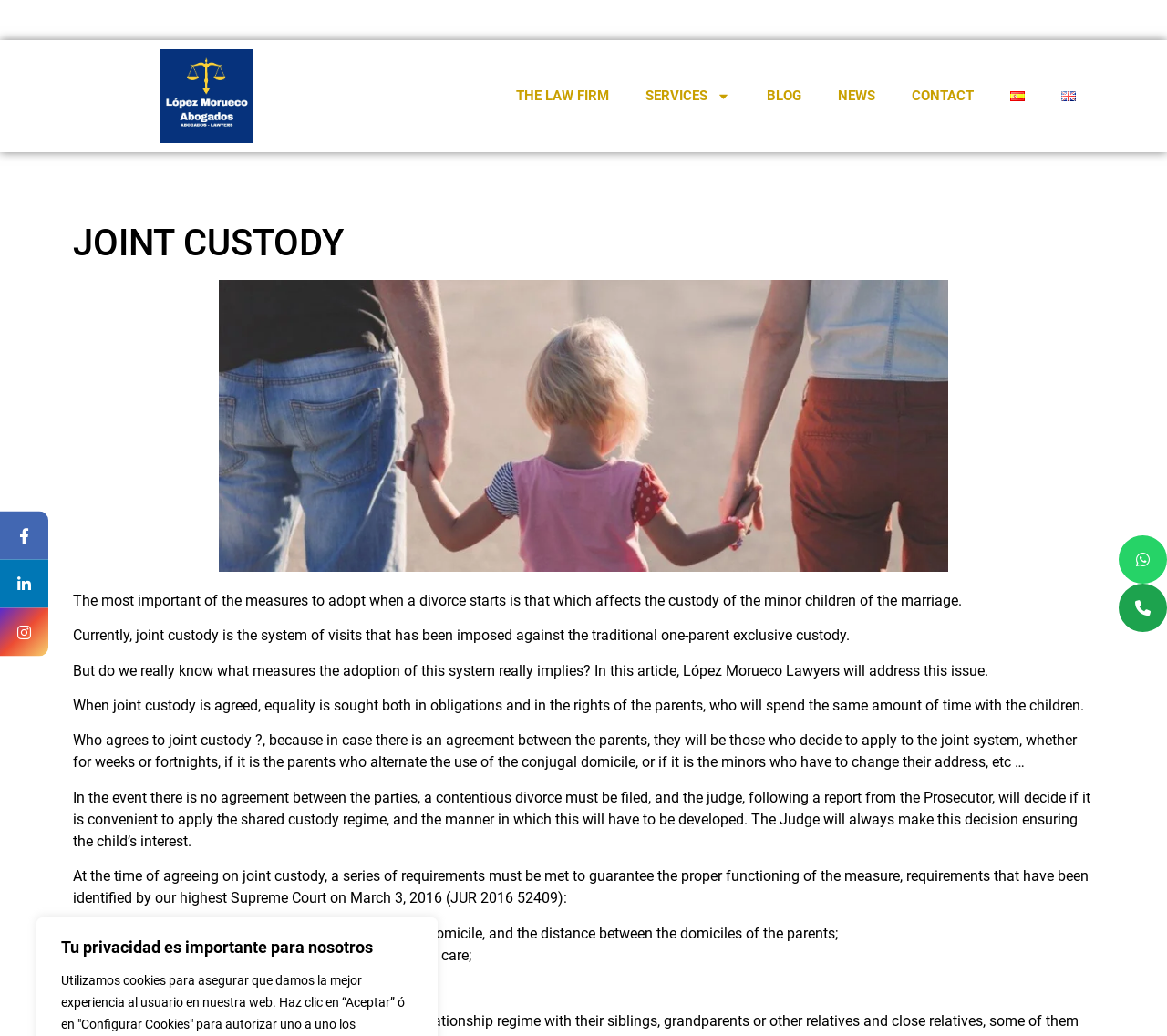Identify the bounding box coordinates necessary to click and complete the given instruction: "Click the phone number +34 96 571 25 71".

[0.062, 0.009, 0.177, 0.03]